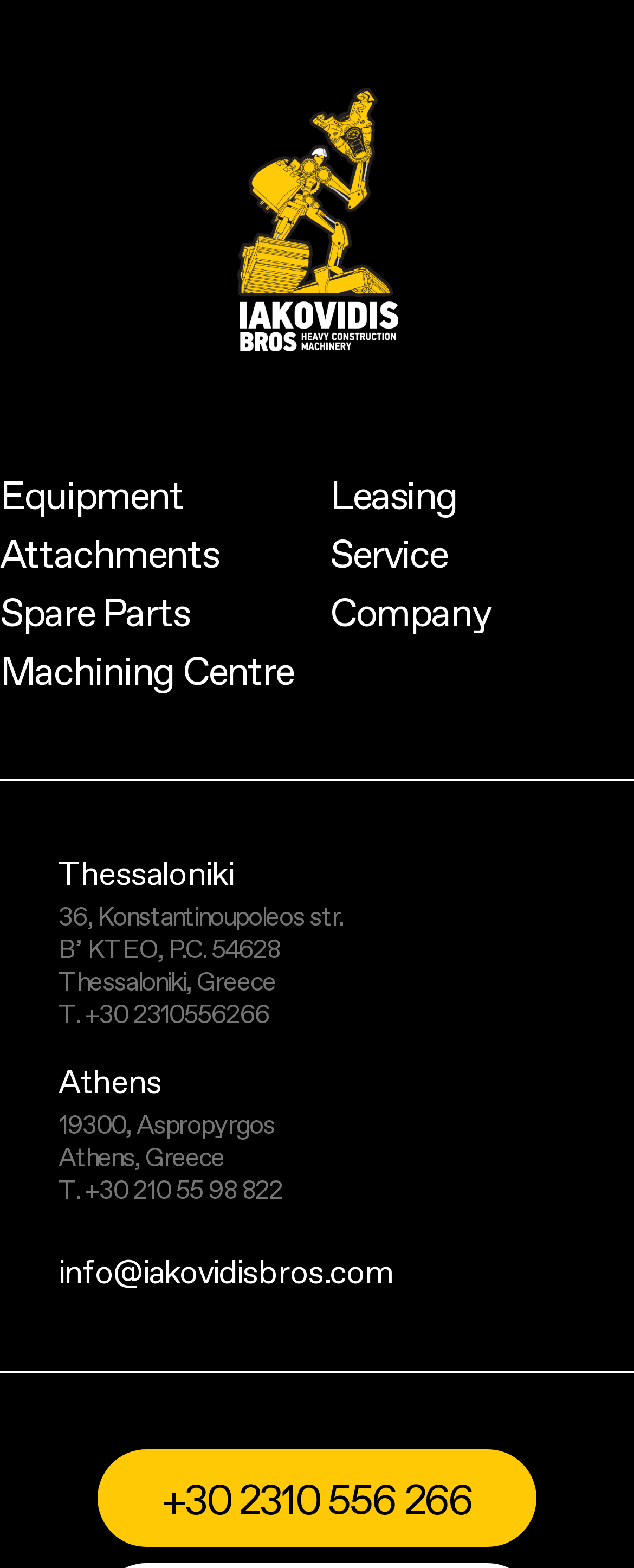Specify the bounding box coordinates of the area to click in order to execute this command: 'Call the phone number in Thessaloniki'. The coordinates should consist of four float numbers ranging from 0 to 1, and should be formatted as [left, top, right, bottom].

[0.133, 0.638, 0.425, 0.659]